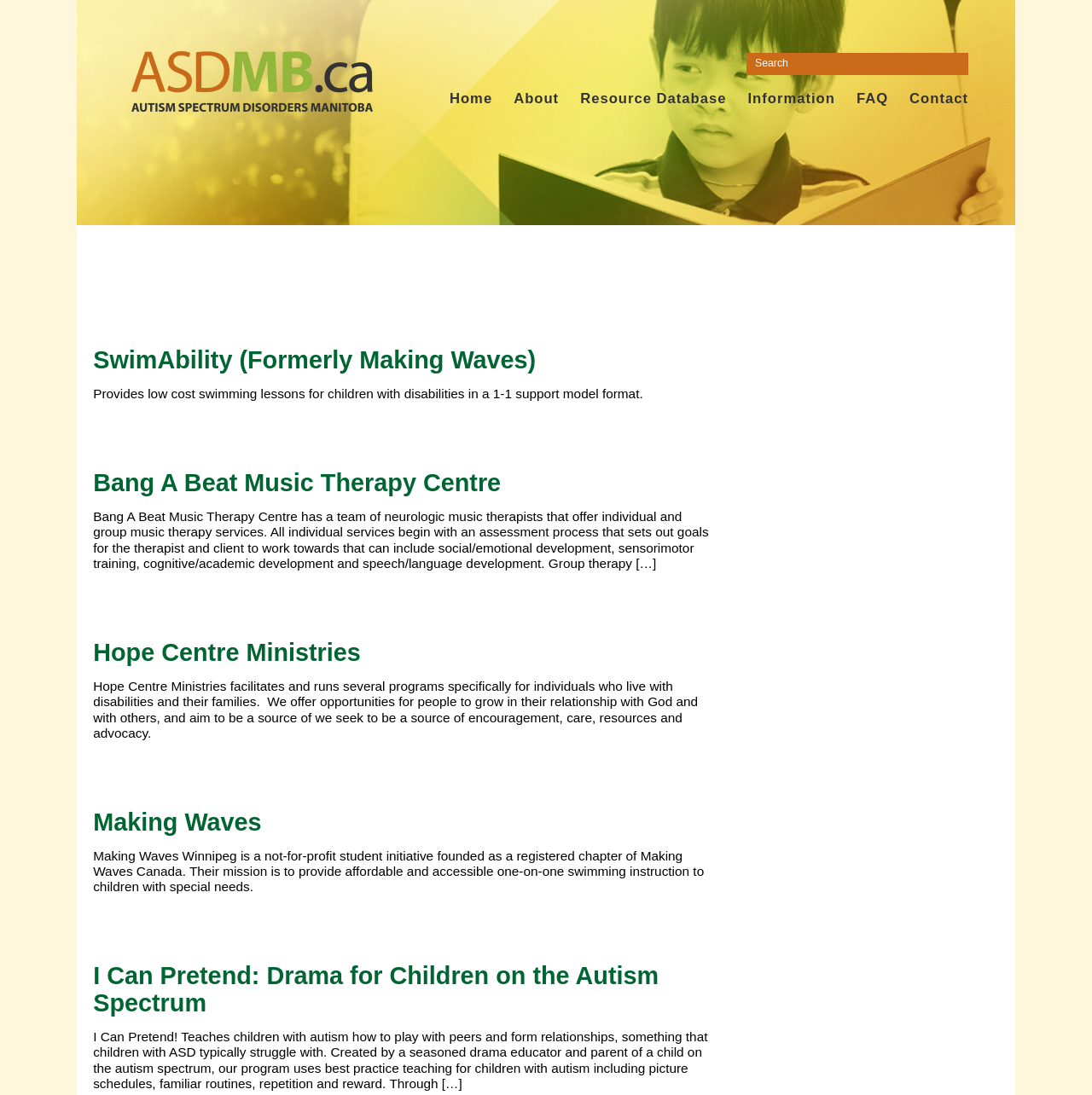Please identify the bounding box coordinates of the region to click in order to complete the given instruction: "Go to Engine Guides". The coordinates should be four float numbers between 0 and 1, i.e., [left, top, right, bottom].

None